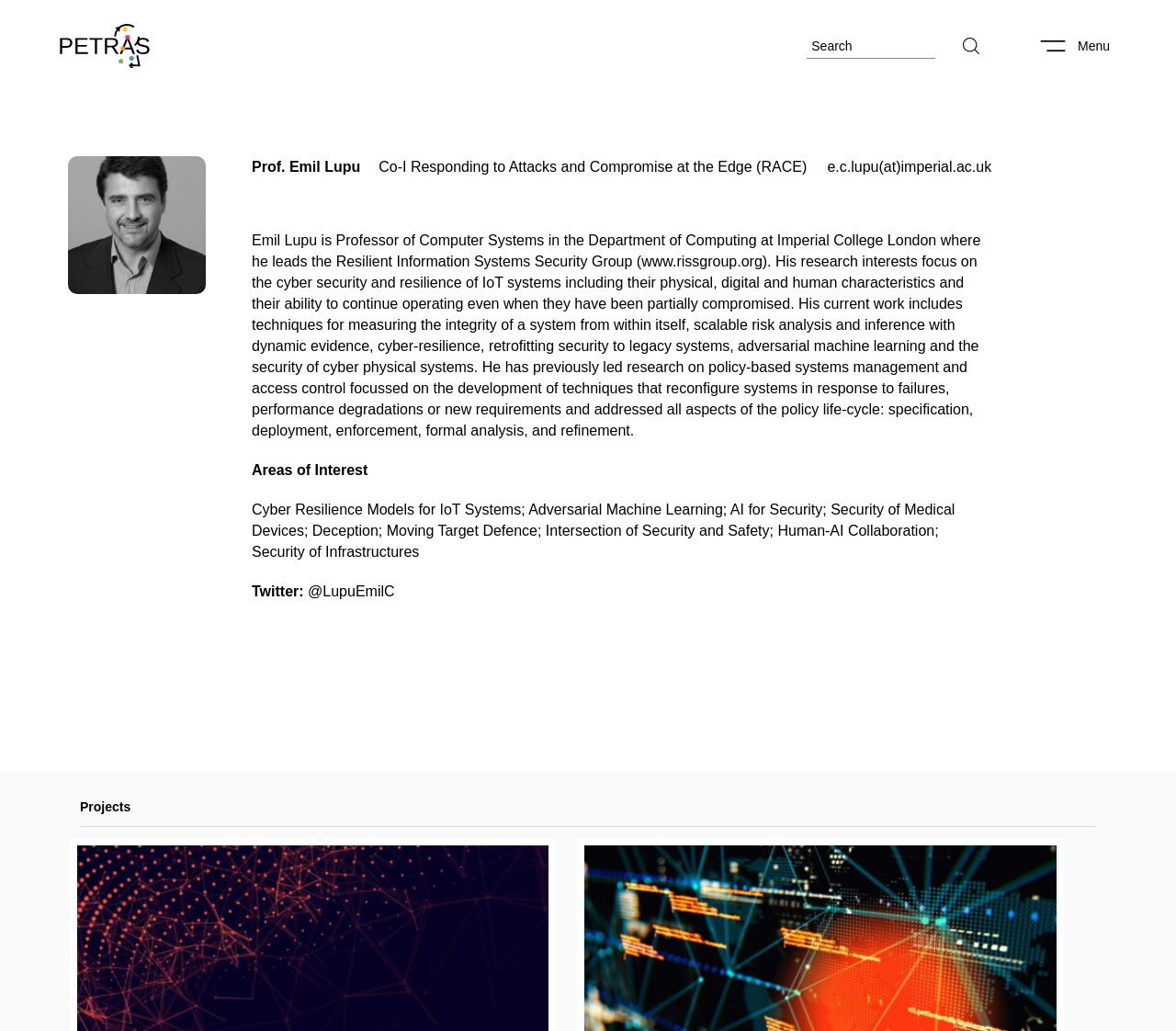From the webpage screenshot, predict the bounding box coordinates (top-left x, top-left y, bottom-right x, bottom-right y) for the UI element described here: name="s" placeholder="Search"

[0.686, 0.033, 0.796, 0.057]